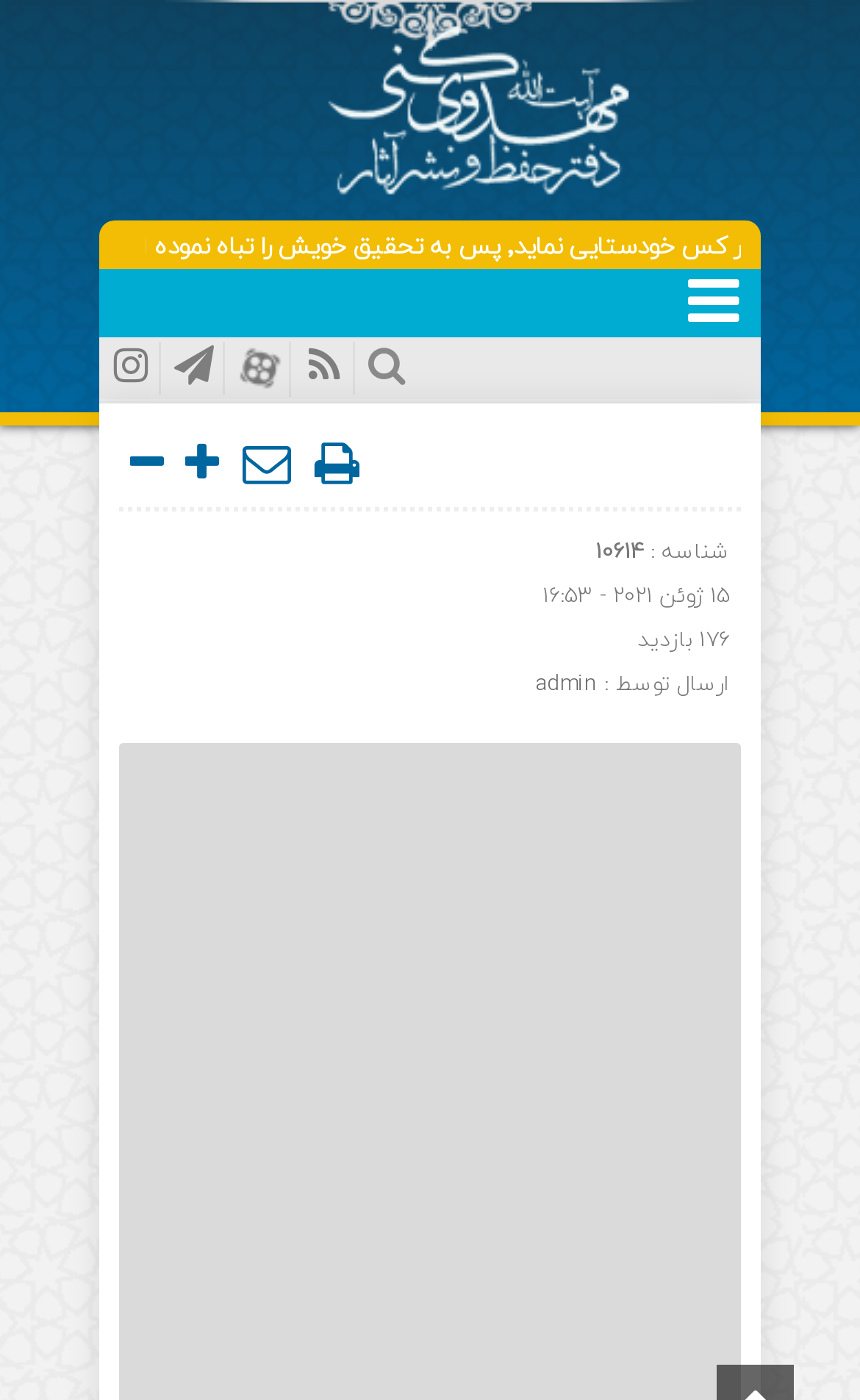Please predict the bounding box coordinates (top-left x, top-left y, bottom-right x, bottom-right y) for the UI element in the screenshot that fits the description: admin

[0.623, 0.474, 0.695, 0.501]